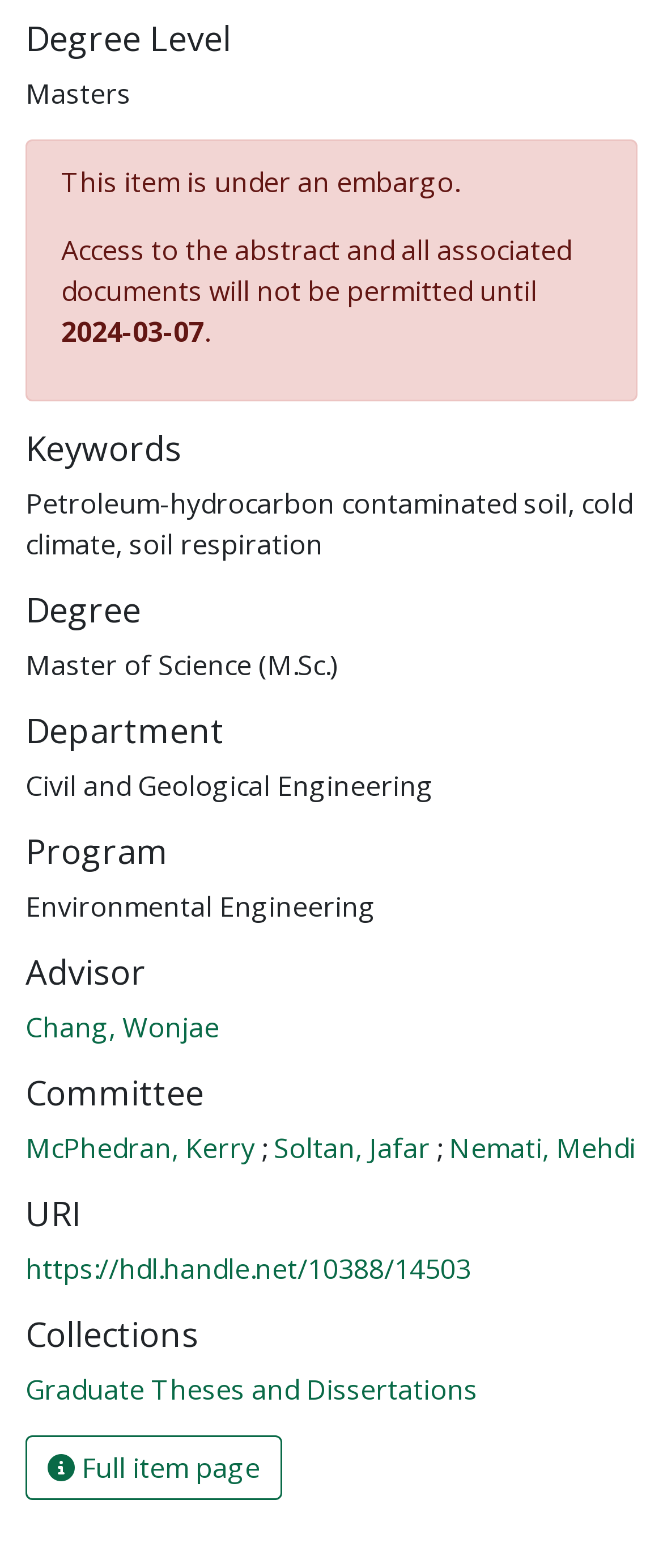Please locate the bounding box coordinates of the region I need to click to follow this instruction: "Search for something".

None